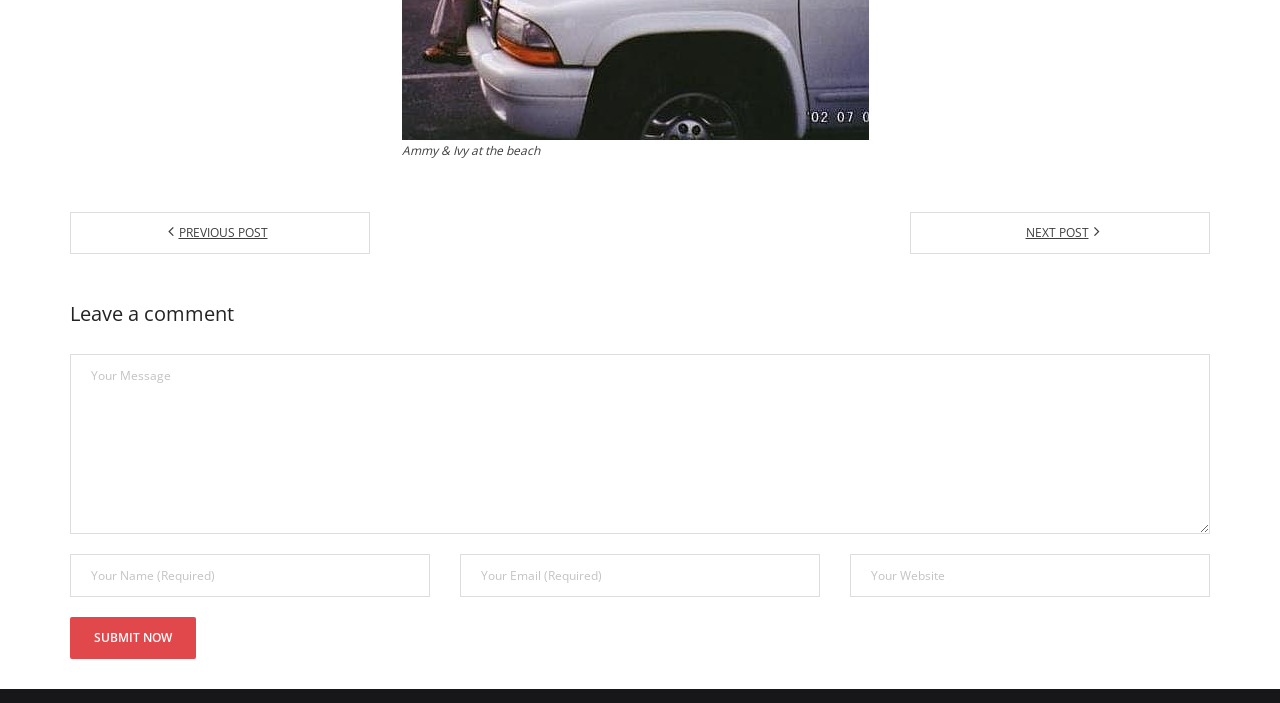What is the purpose of the textbox at the top?
Please provide a full and detailed response to the question.

The textbox at the top has a heading 'Leave a comment' above it, indicating that it is for users to input their comments.